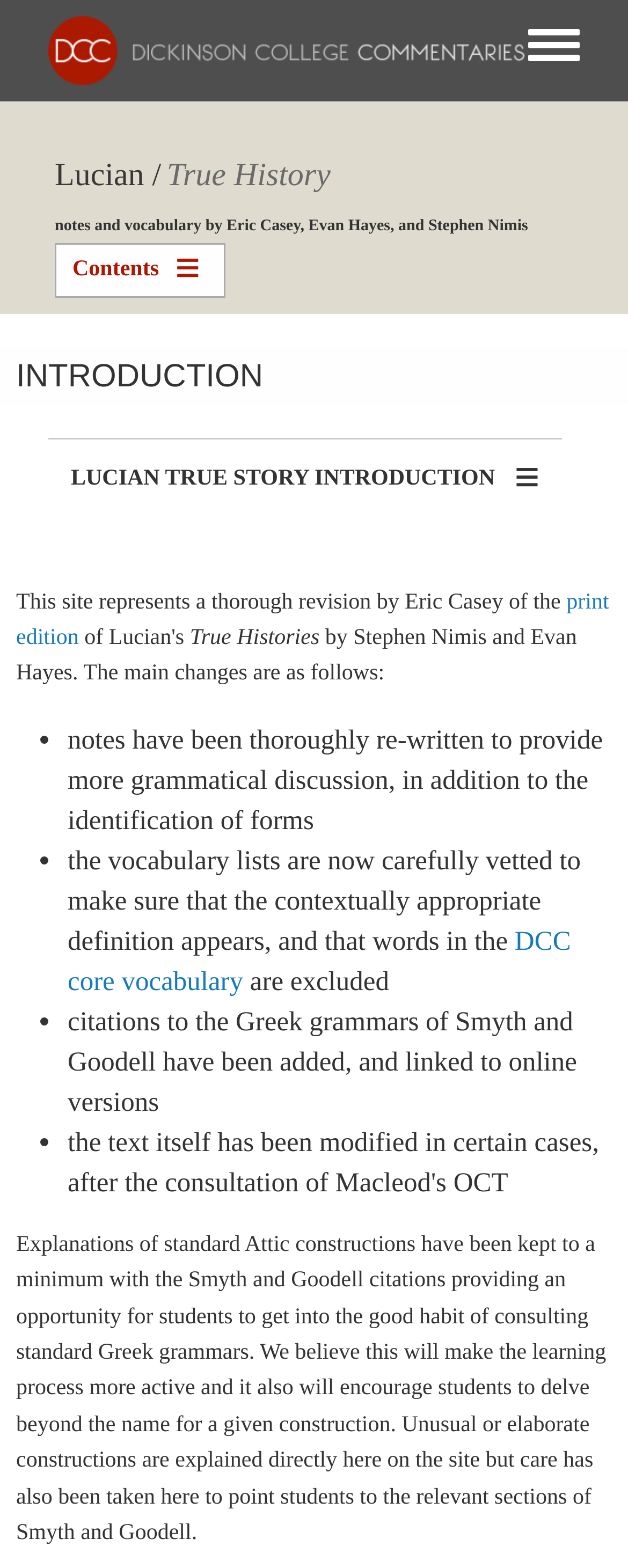Specify the bounding box coordinates of the area that needs to be clicked to achieve the following instruction: "read introduction".

[0.026, 0.221, 0.419, 0.259]